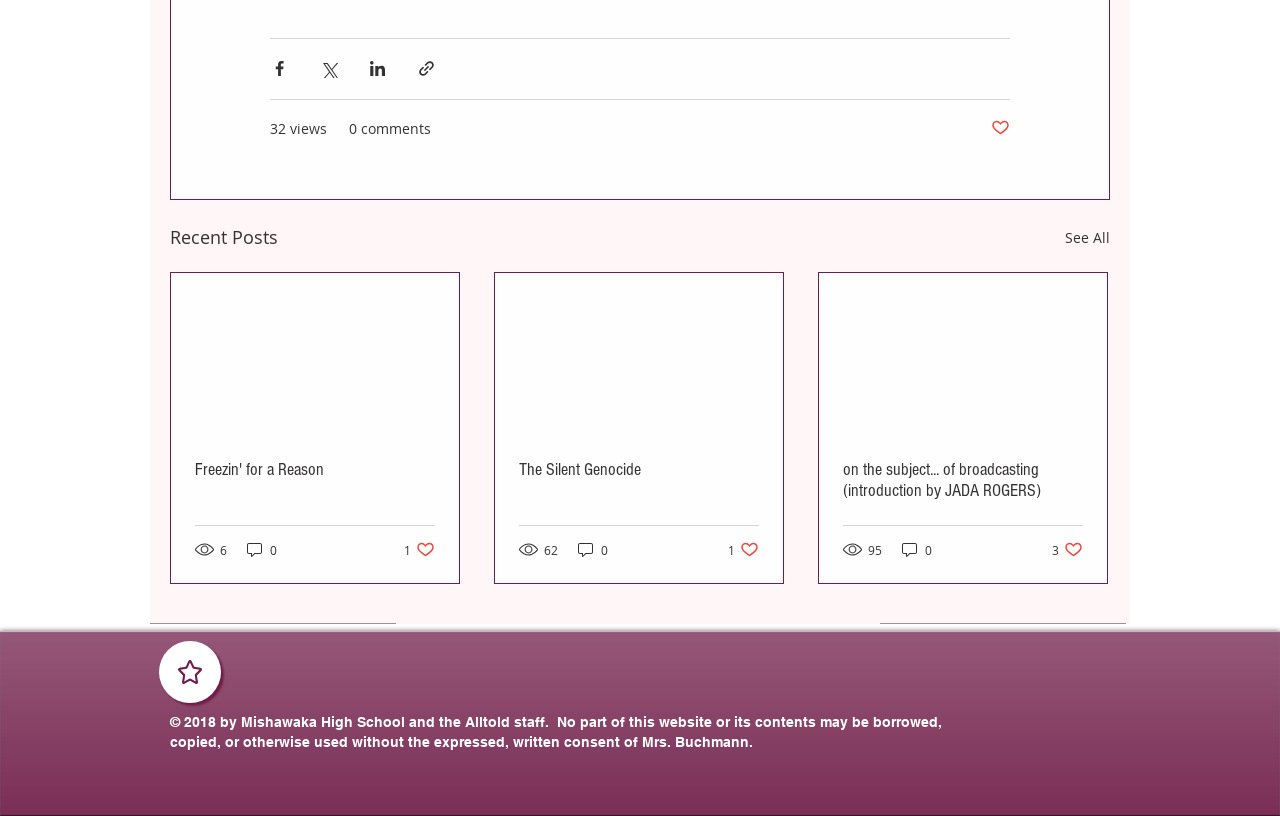Pinpoint the bounding box coordinates of the clickable element to carry out the following instruction: "Like the post 'on the subject... of broadcasting'."

[0.822, 0.662, 0.846, 0.685]